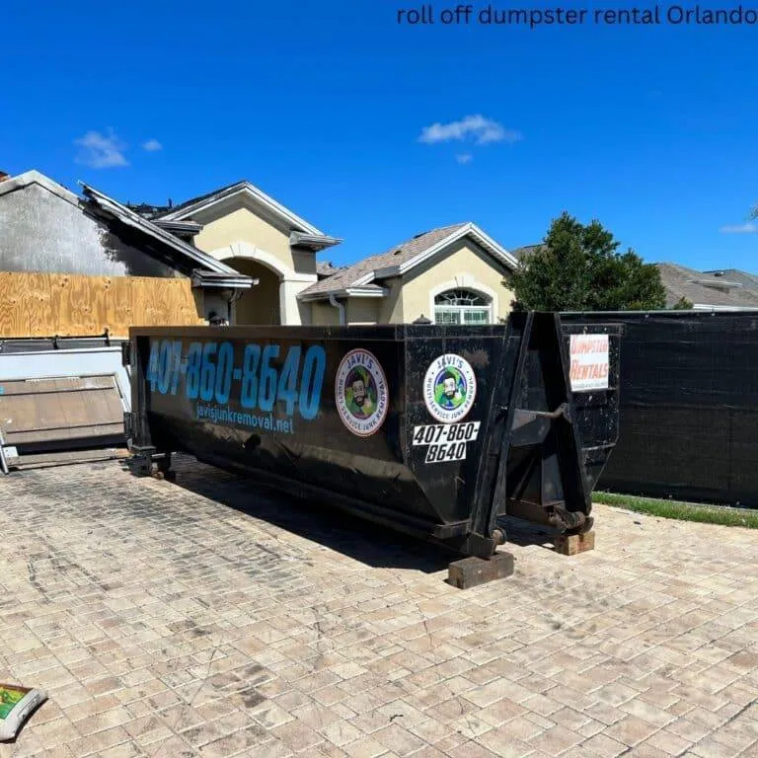Illustrate the scene in the image with a detailed description.

The image features a large black roll-off dumpster prominently displayed in a residential area, suitable for junk removal during moving or renovation activities. The dumpster is marked with the phone number "407-860-8640" and the website "javisjunkremoval.net," indicating a local service for rental. Behind the dumpster, a single-story house can be seen, with some construction or repair work evident, as well as a clear blue sky overhead. This scene underscores the convenience of renting a dumpster for clearing out unwanted items during a move, embodying the theme of the accompanying text, which provides guidance on renting dumpsters effectively.